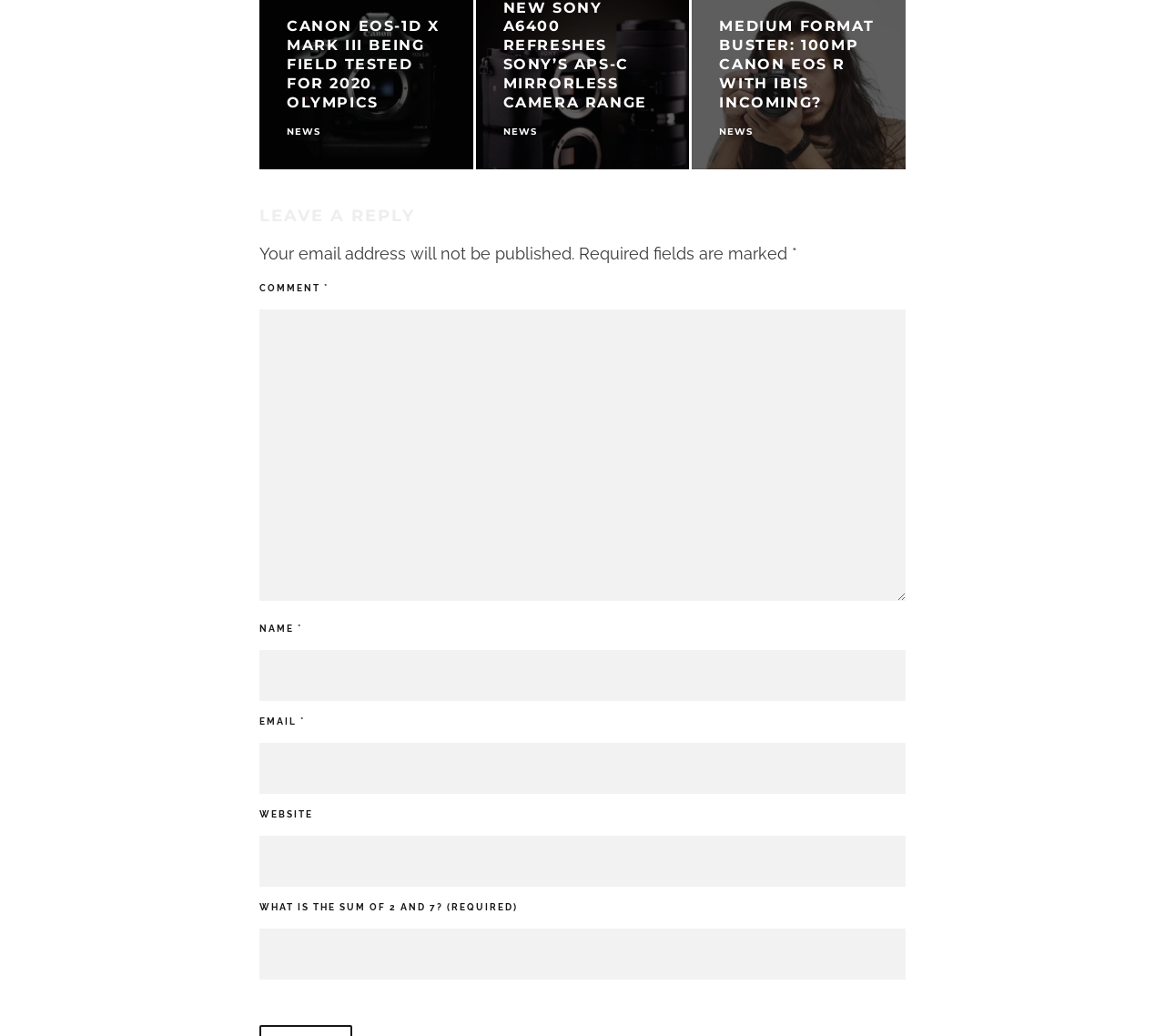Determine the bounding box coordinates of the clickable region to follow the instruction: "Type your name".

[0.223, 0.628, 0.777, 0.677]